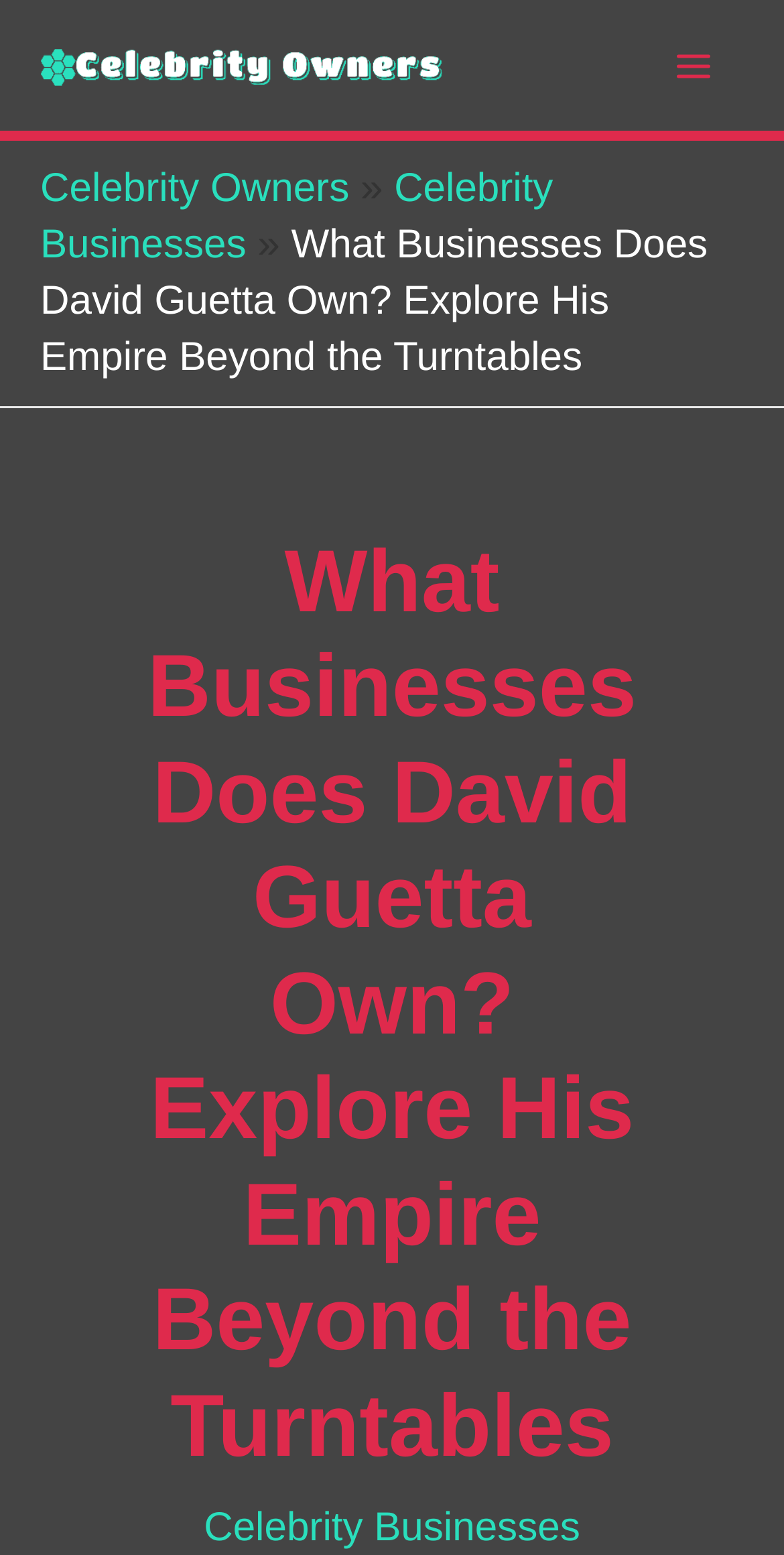Determine the bounding box of the UI element mentioned here: "alt="celebrity owners logo"". The coordinates must be in the format [left, top, right, bottom] with values ranging from 0 to 1.

[0.051, 0.028, 0.564, 0.056]